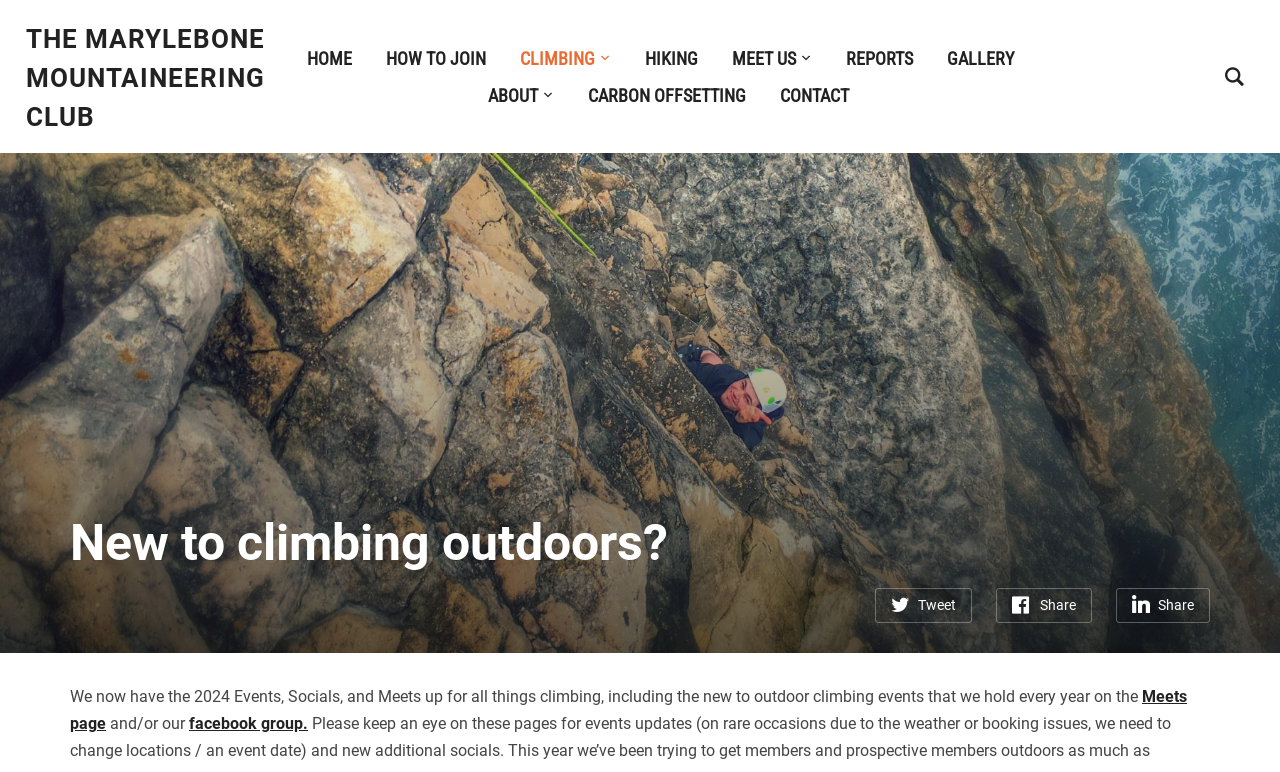Determine the bounding box coordinates of the region that needs to be clicked to achieve the task: "Check the ABOUT section".

[0.381, 0.106, 0.432, 0.141]